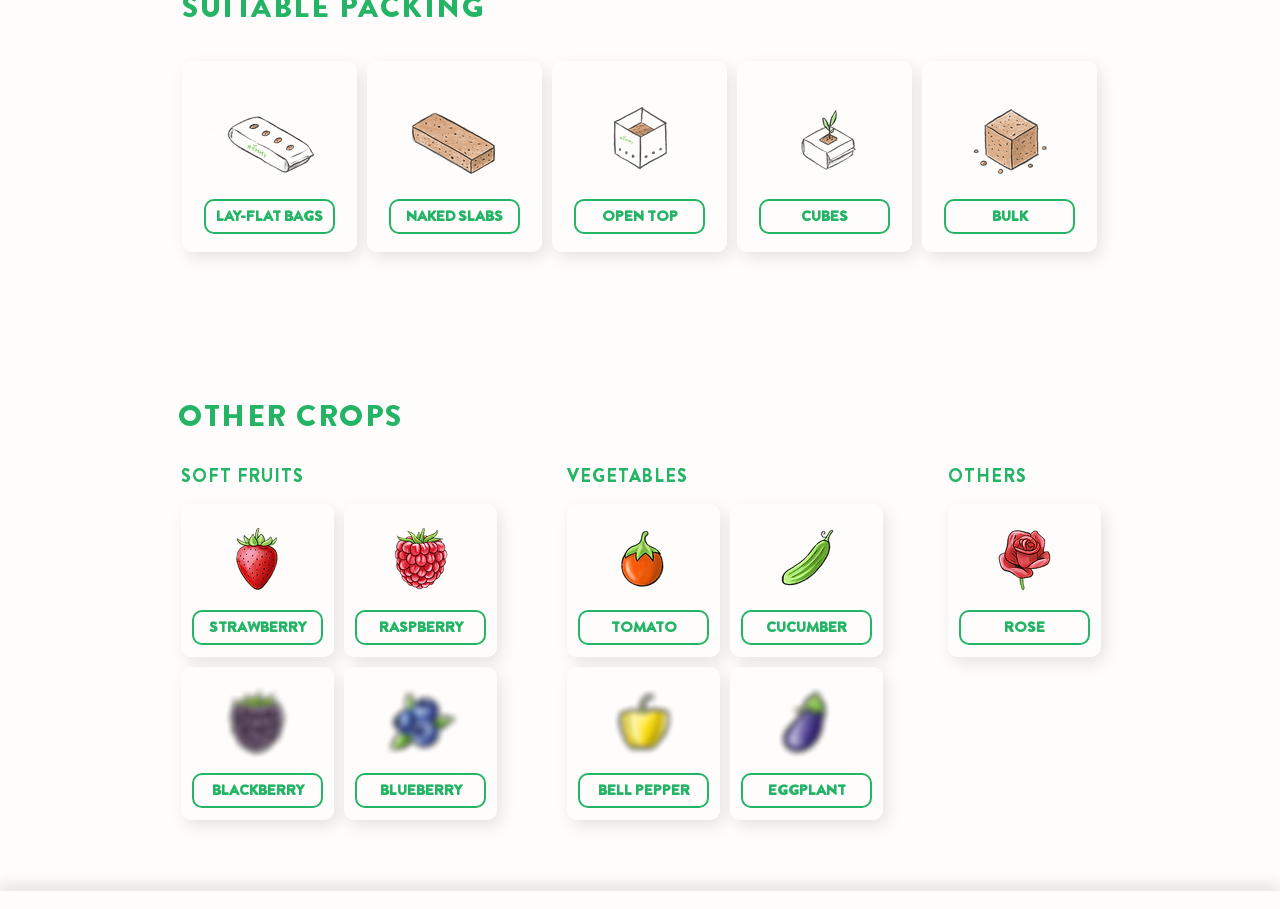Please give a succinct answer to the question in one word or phrase:
What are the categories of crops?

OTHER CROPS, SOFT FRUITS, VEGETABLES, OTHERS